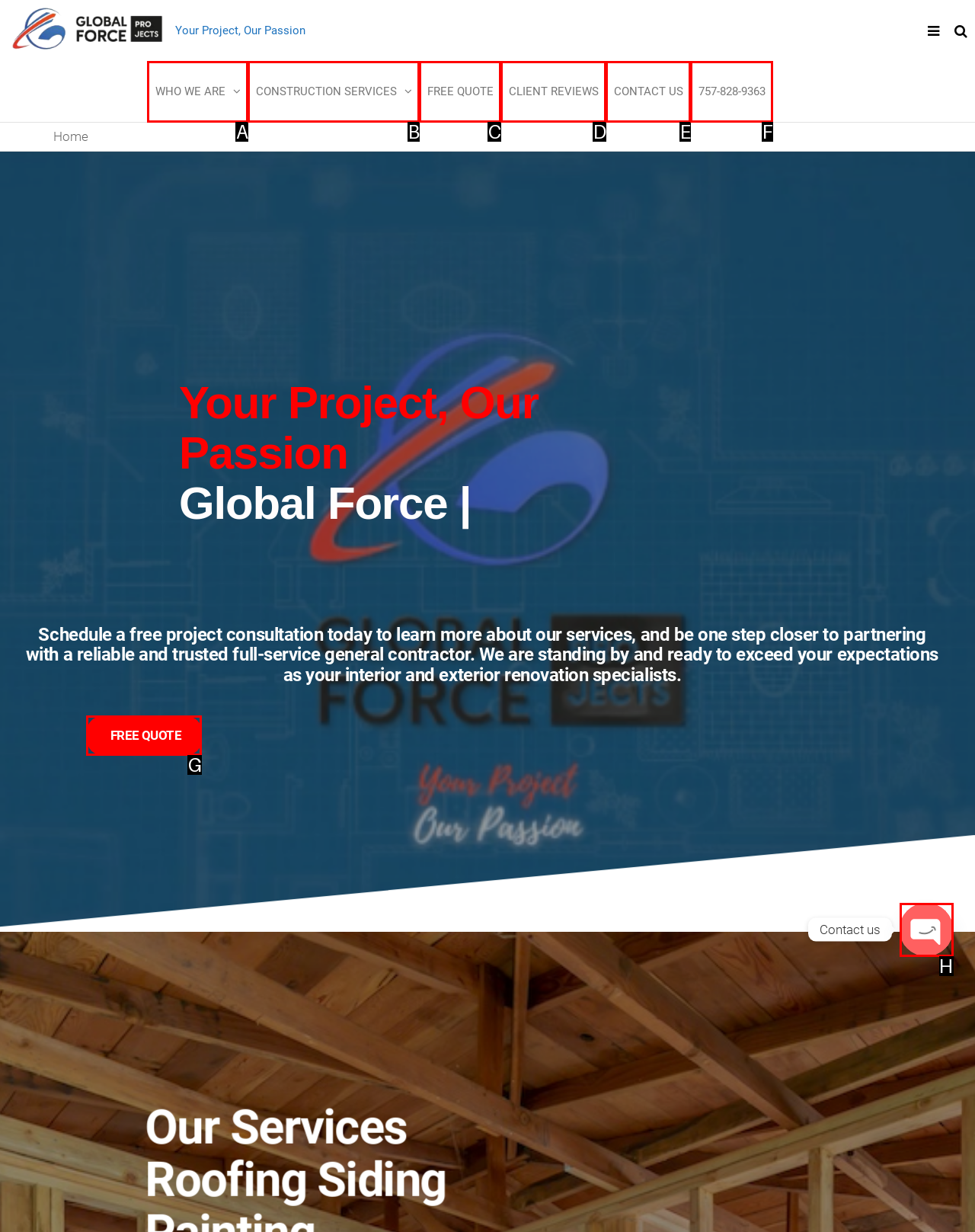Choose the letter that corresponds to the correct button to accomplish the task: Click on the 'Home' link
Reply with the letter of the correct selection only.

None